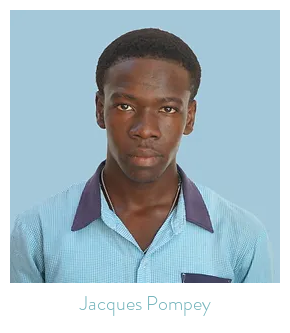Based on the image, please respond to the question with as much detail as possible:
What is the background color of the portrait?

The caption describes the background as a soft, pale blue, which complements Jacques' attire and adds a calm ambiance to the portrait.